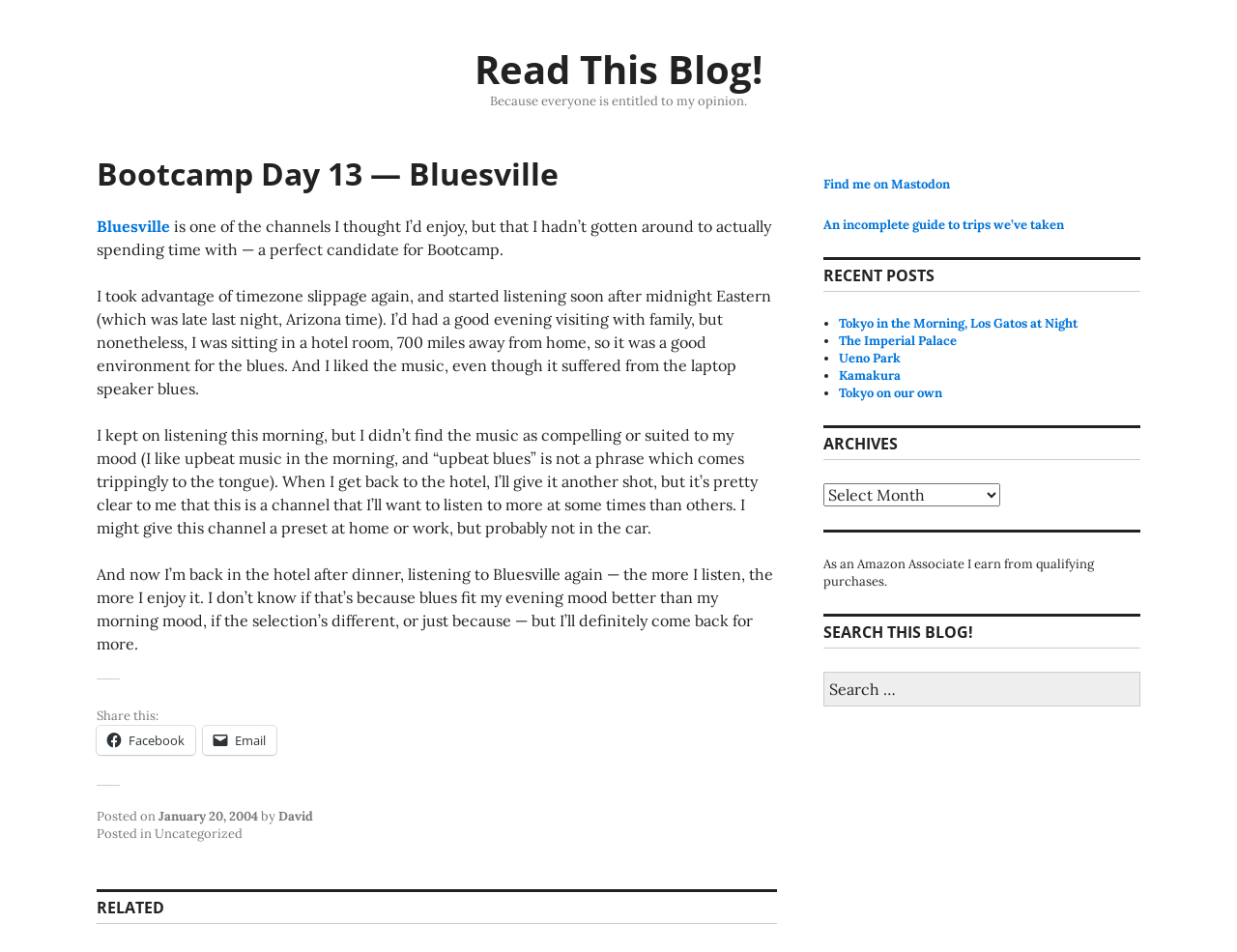What is the name of the channel being discussed?
Provide a detailed and extensive answer to the question.

The name of the channel being discussed can be found in the text 'Bluesville is one of the channels I thought I’d enjoy, but that I hadn’t gotten around to actually spending time with — a perfect candidate for Bootcamp.'